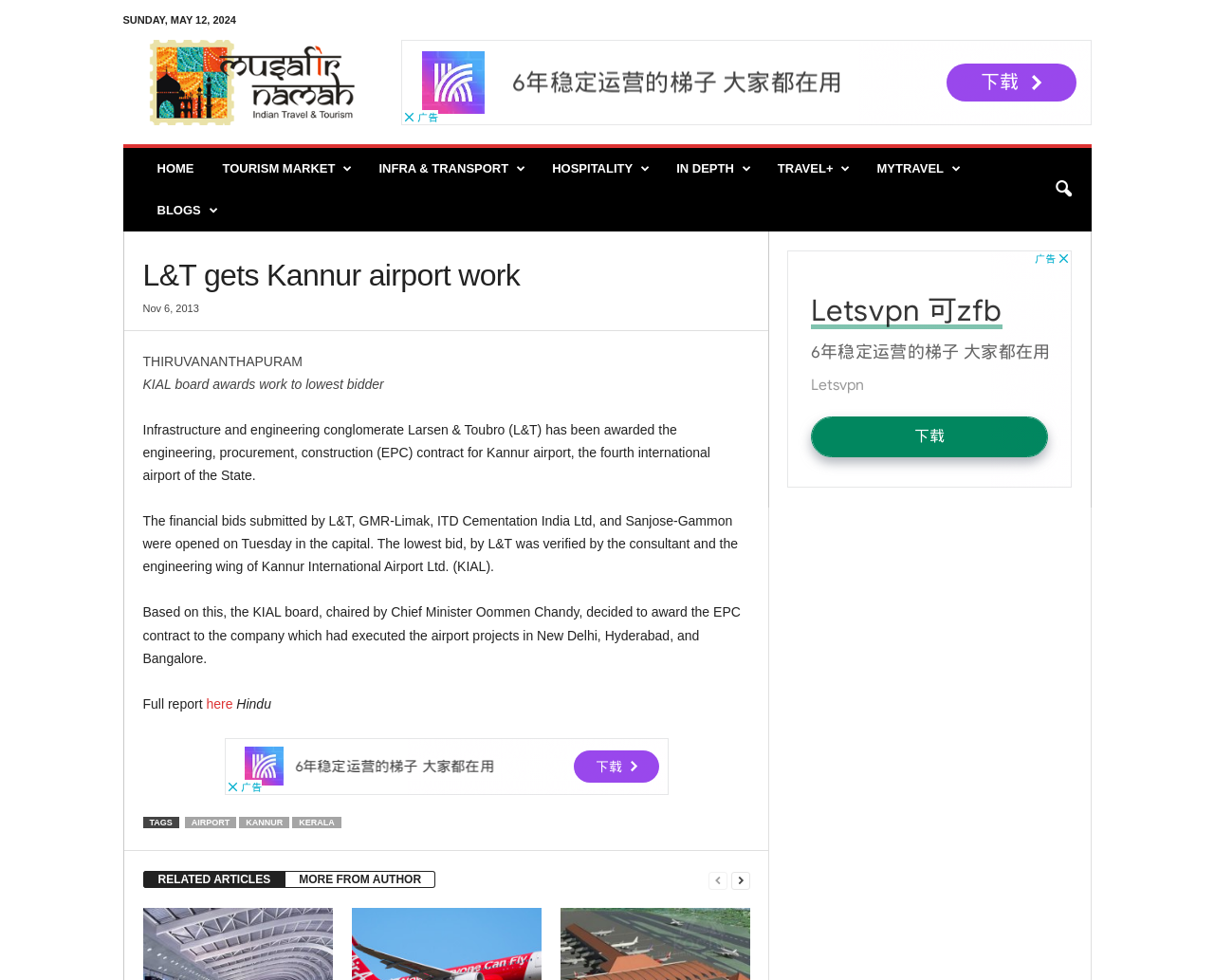Identify the bounding box coordinates for the region of the element that should be clicked to carry out the instruction: "Click on the 'HOME' link". The bounding box coordinates should be four float numbers between 0 and 1, i.e., [left, top, right, bottom].

[0.118, 0.151, 0.171, 0.194]